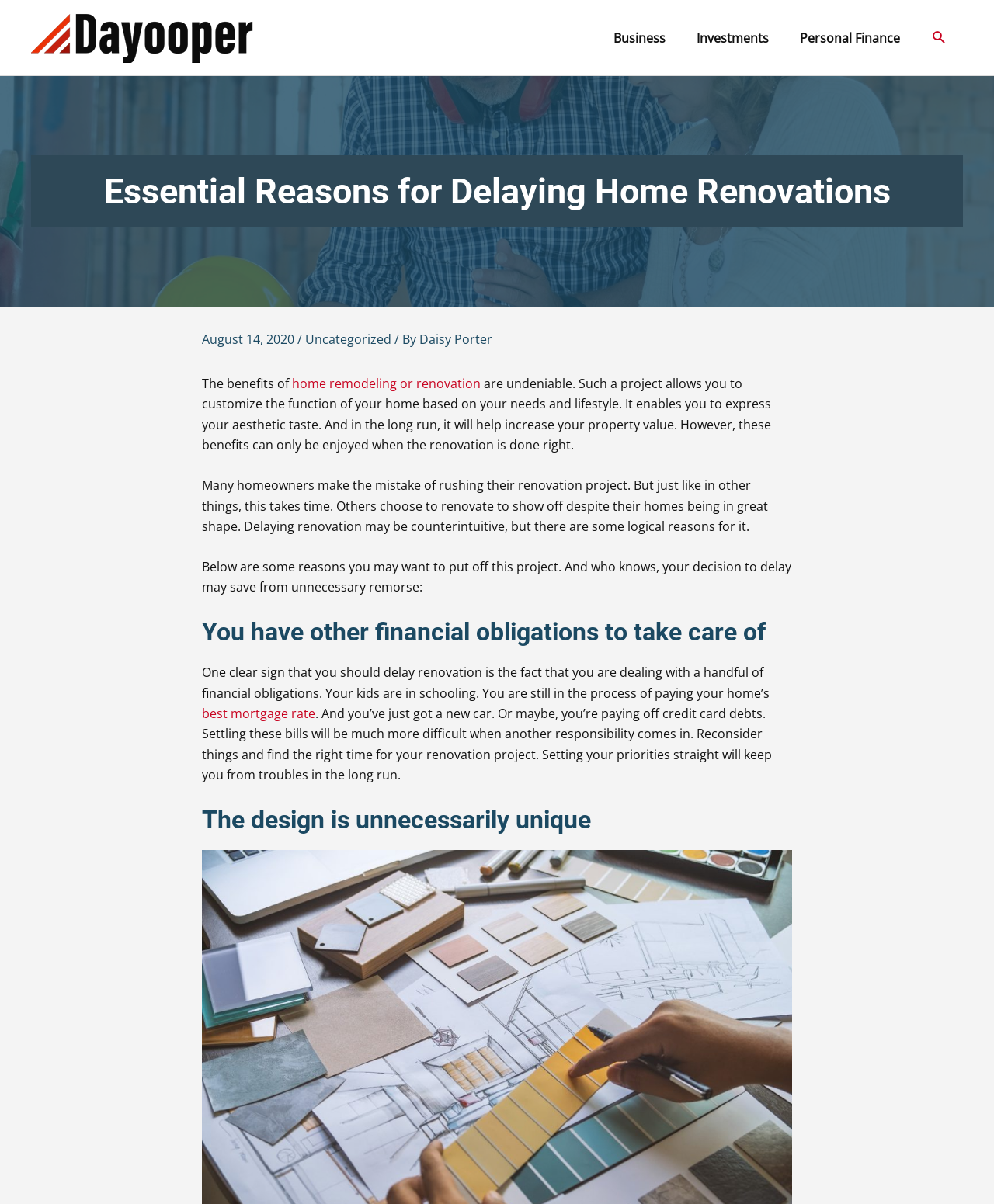Locate the primary headline on the webpage and provide its text.

Essential Reasons for Delaying Home Renovations